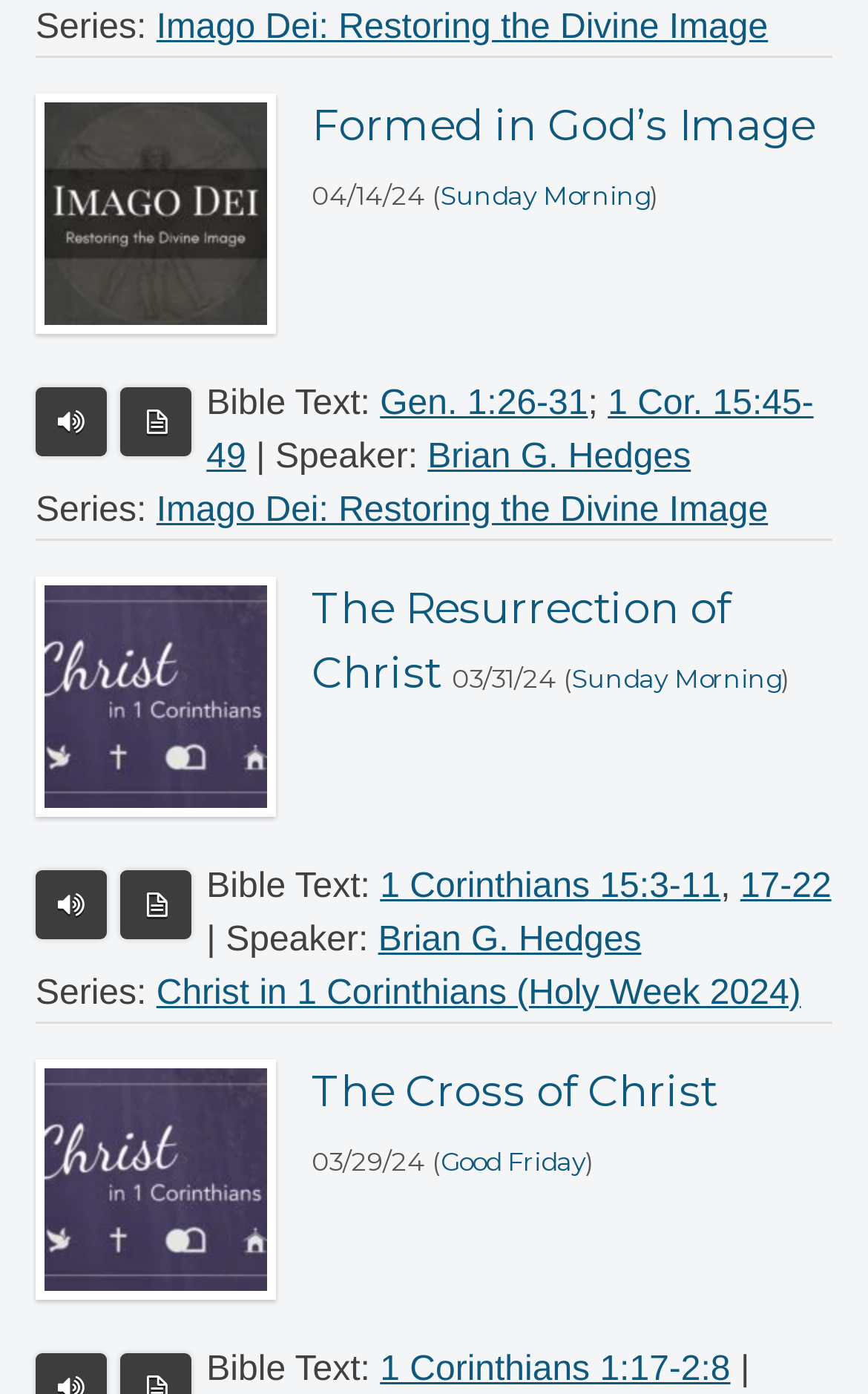What is the title of the first sermon?
Using the image, provide a concise answer in one word or a short phrase.

Formed in God’s Image